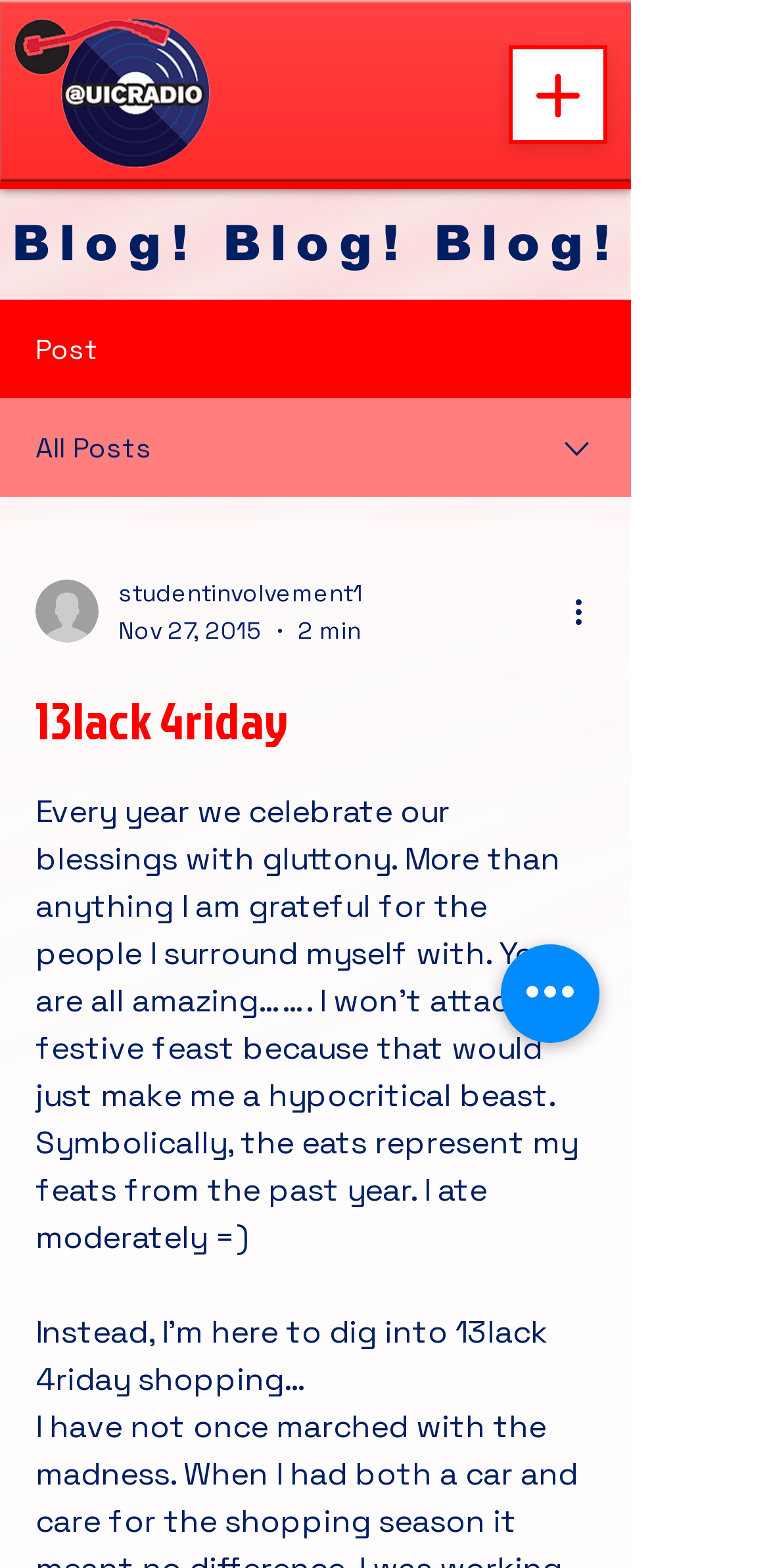What is the estimated reading time of the article?
Please provide a comprehensive answer to the question based on the webpage screenshot.

The estimated reading time of the article is 2 minutes, as indicated by the text '2 min'.